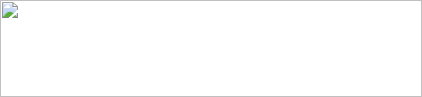Generate an elaborate caption that covers all aspects of the image.

The image displays a simple and minimalistic design that features an icon with a small leaf or plant symbol. The icon is positioned in the upper left corner and suggests themes of growth, nature, or eco-friendliness. Below the icon, there's a white space that emphasizes the simplicity of the design, possibly suggesting a clean and uncluttered environment conducive to contemplation or mindfulness. This design could be part of a larger context discussing themes such as spirituality, well-being, or personal development, aligning with the associated content about spiritual wisdom and Kabbalah.